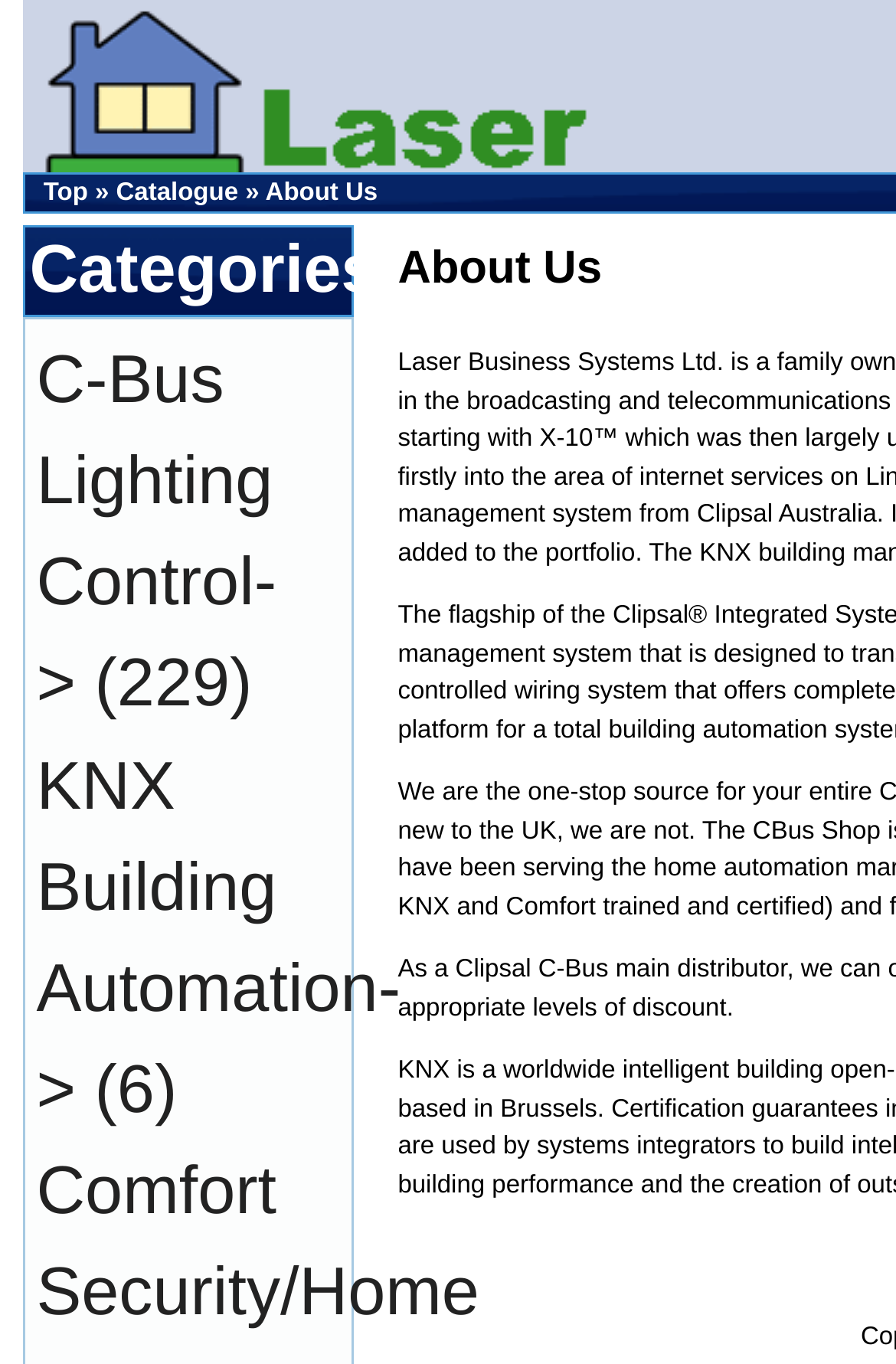What is the company name of the website?
Based on the image, respond with a single word or phrase.

Laser Business Systems Ltd.